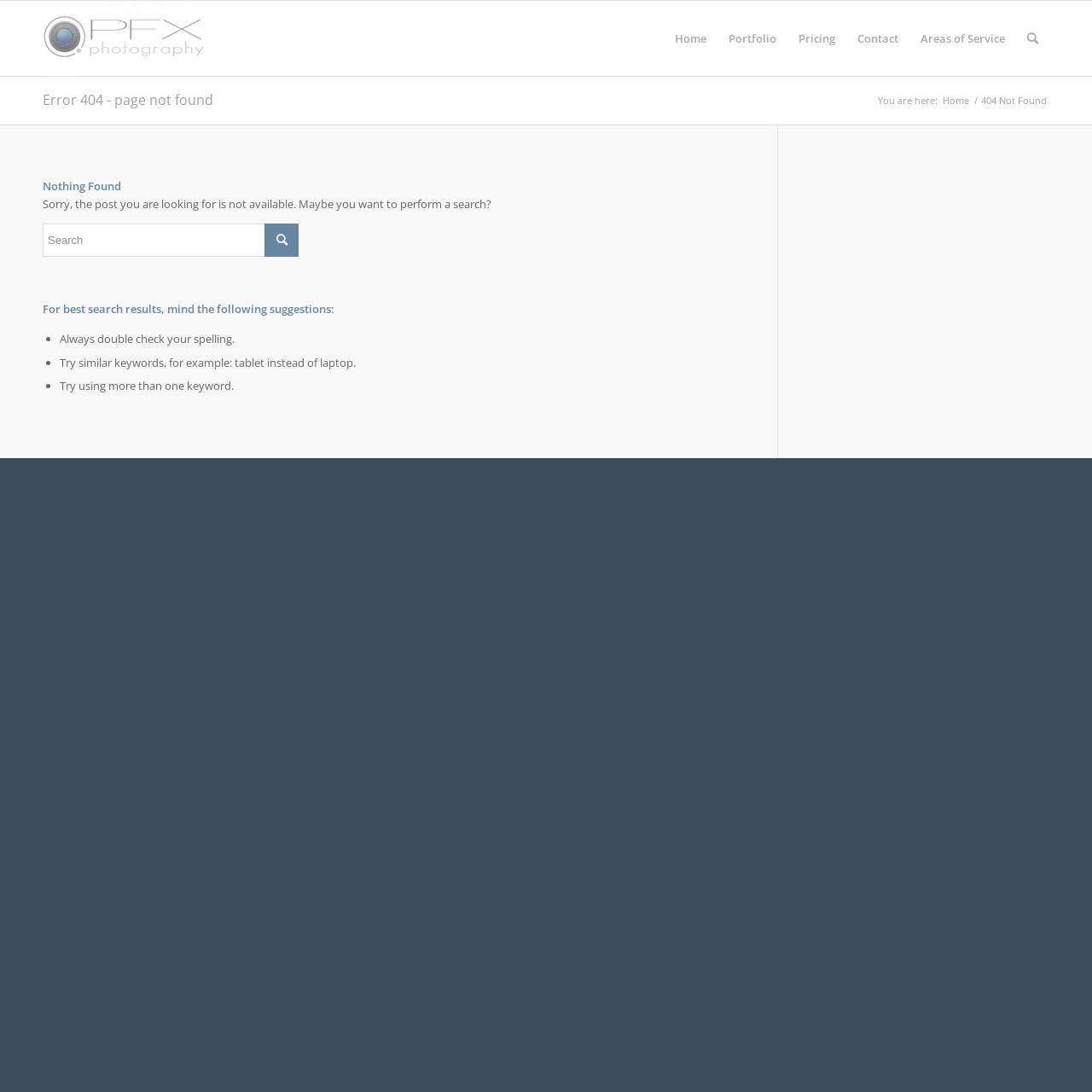What is the last link in the top navigation menu?
Respond to the question with a single word or phrase according to the image.

Search